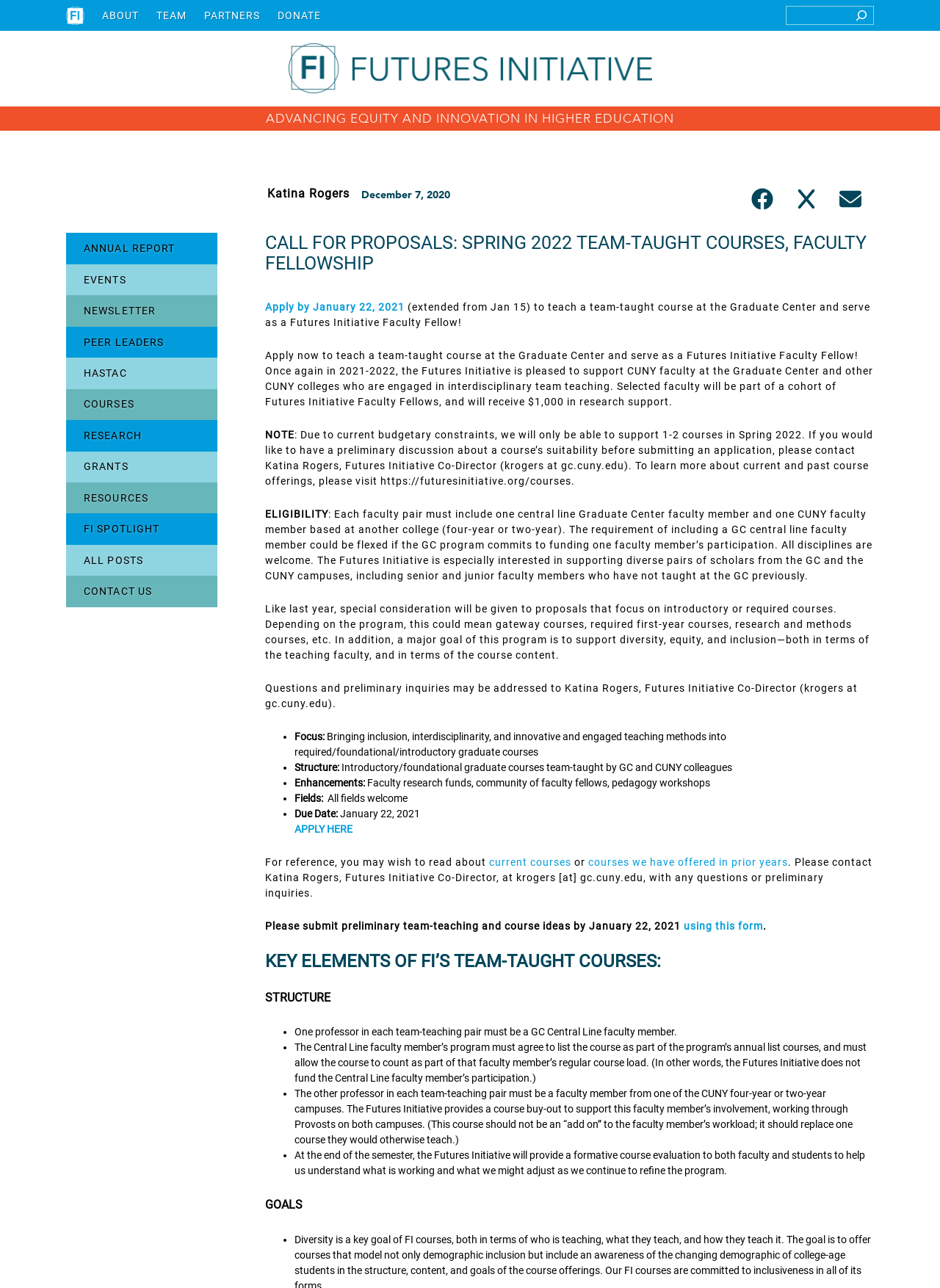Please identify the bounding box coordinates of the clickable area that will allow you to execute the instruction: "Submit a preliminary team-teaching and course idea".

[0.727, 0.715, 0.811, 0.724]